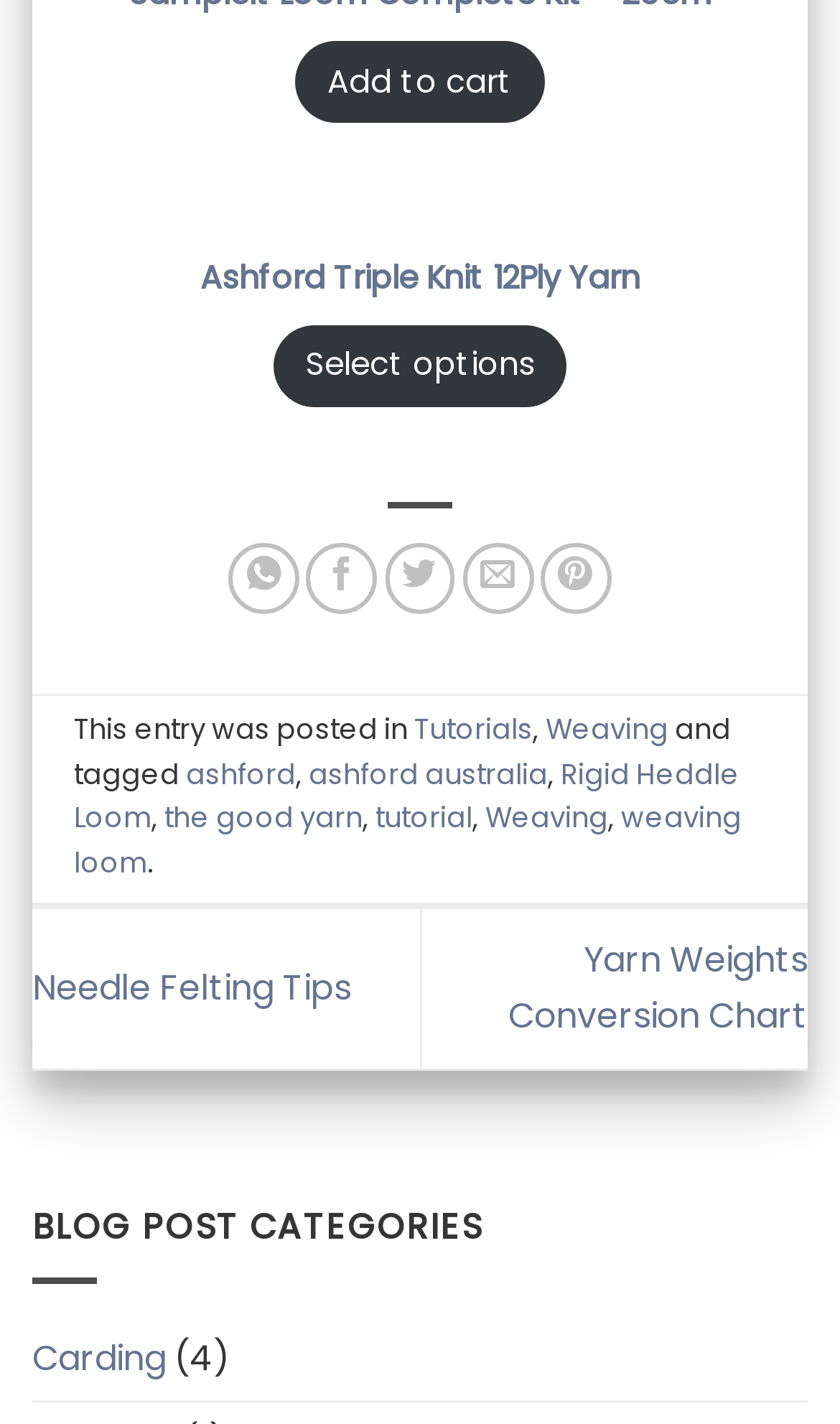Please locate the bounding box coordinates of the element that should be clicked to achieve the given instruction: "Click on 'Carding' category".

[0.038, 0.925, 0.197, 0.982]